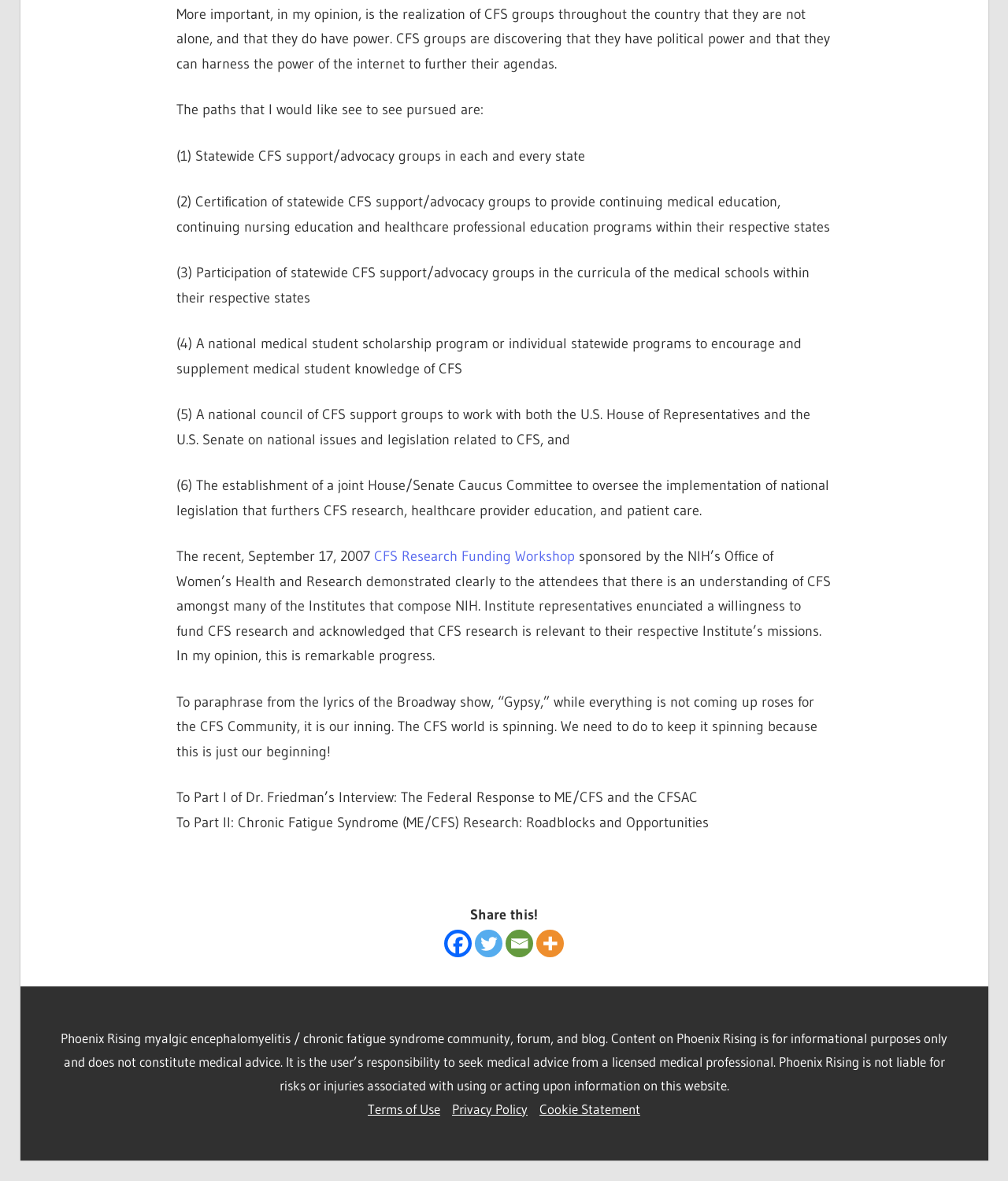Provide a one-word or short-phrase response to the question:
What is the topic of discussion in this webpage?

CFS